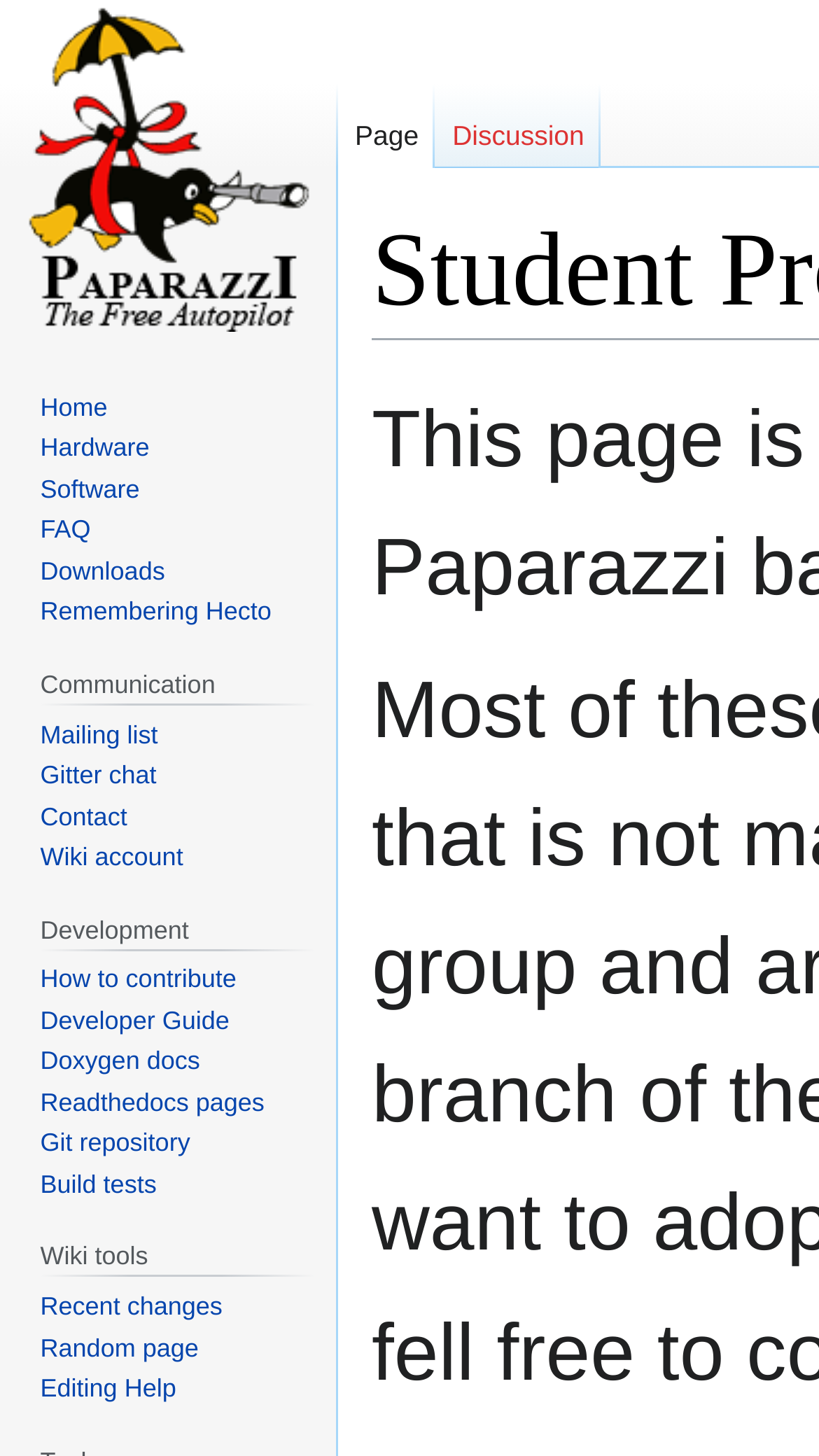Locate the bounding box coordinates of the element I should click to achieve the following instruction: "Read My New Nikon Z f c Book Now Available!".

None